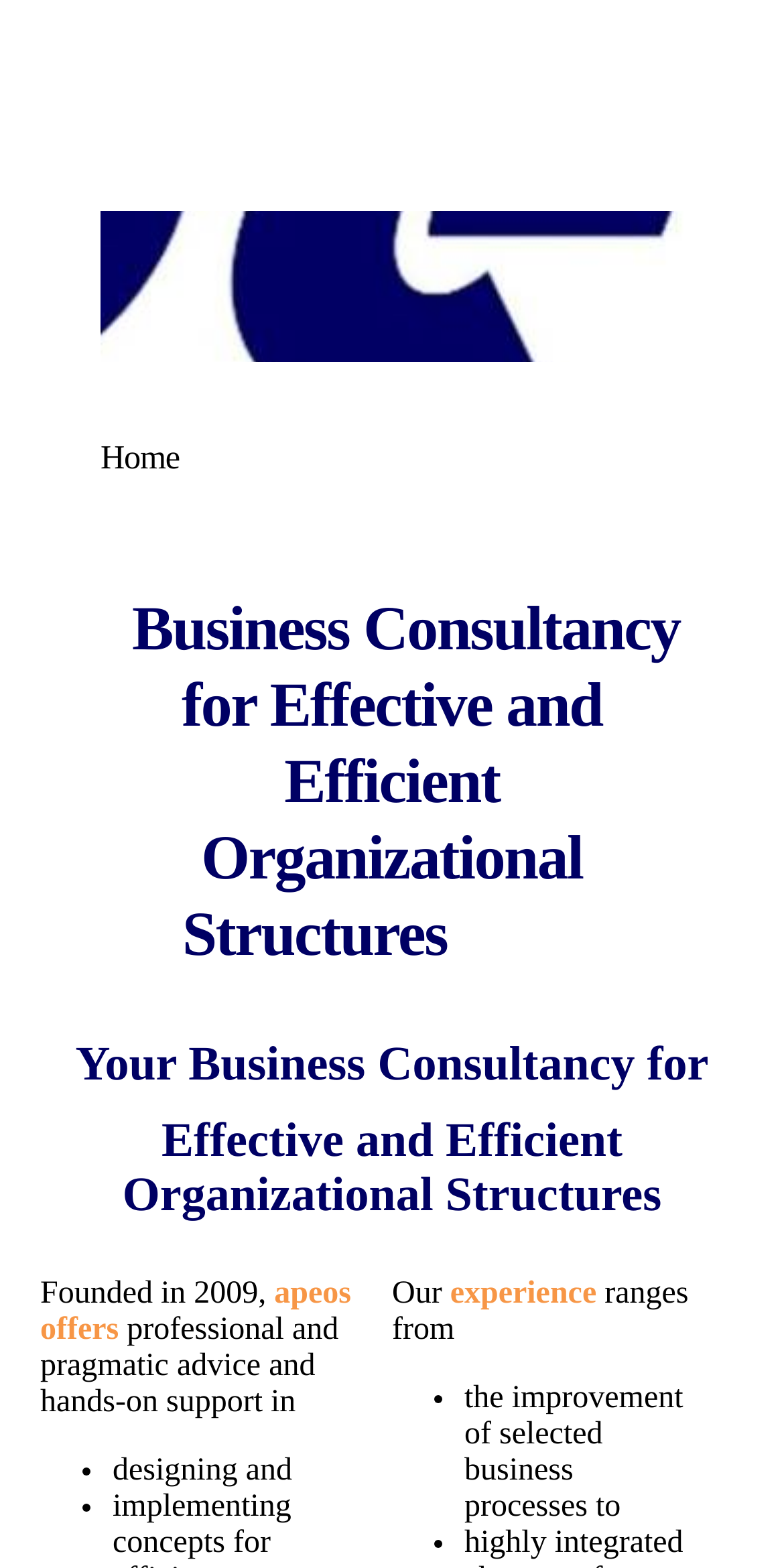Illustrate the webpage thoroughly, mentioning all important details.

The webpage is about apeos Business Consultancy, which offers professional advice and support in designing and implementing effective and efficient organizational structures. 

At the top, there is a brief title "Business Consultancy for Effective and Efficient Organizational Structures". Below this title, there is a horizontal line of empty space. 

Further down, there are two headings, "Your Business Consultancy for" and "Effective and Efficient Organizational Structures", which are placed side by side. 

Under these headings, there are four bullet points, with two on the left and two on the right. The left bullet points are aligned vertically, and the right bullet points are also aligned vertically.